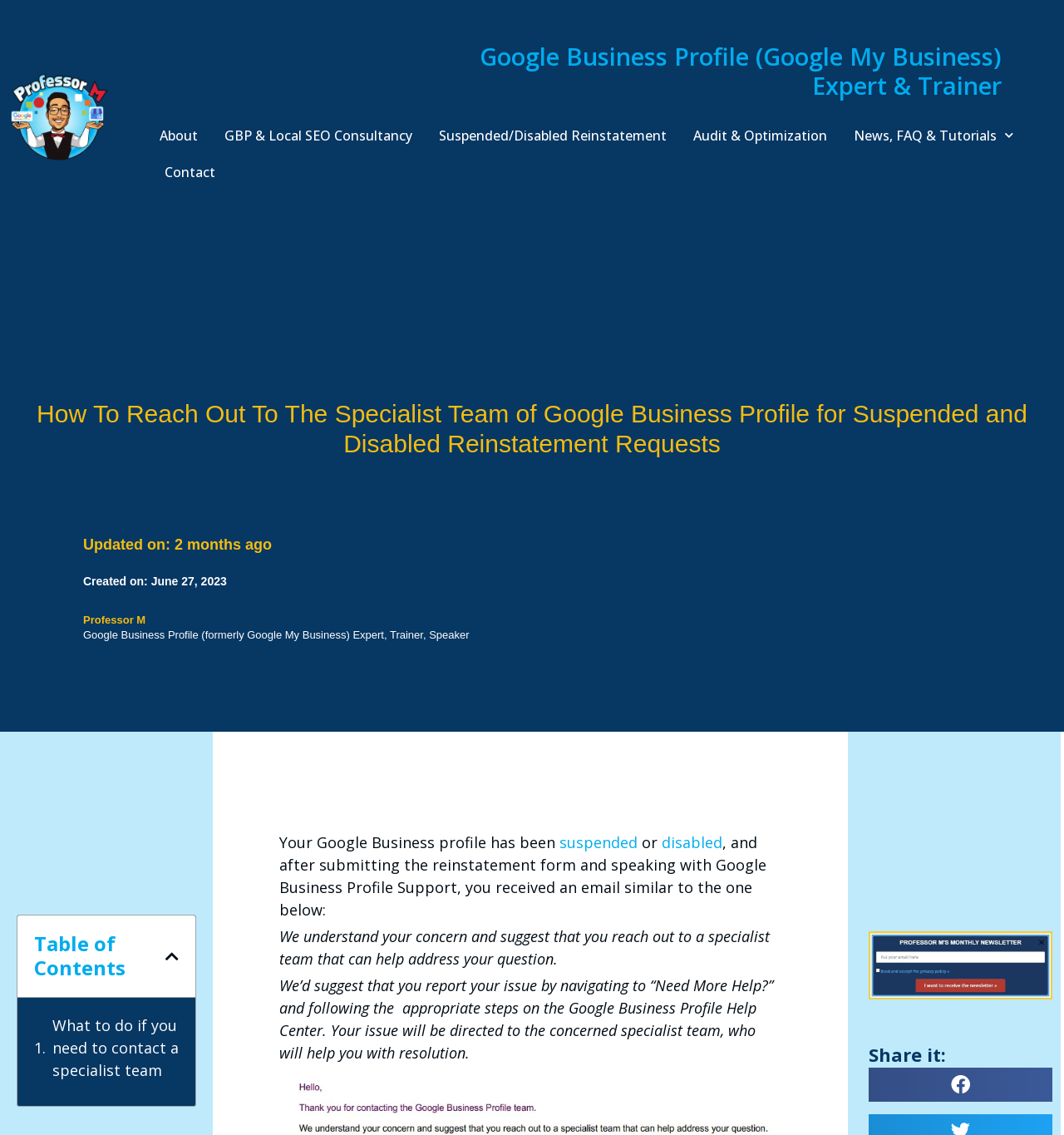Find the bounding box coordinates of the area to click in order to follow the instruction: "Click the 'Share on facebook' button".

[0.816, 0.941, 0.989, 0.97]